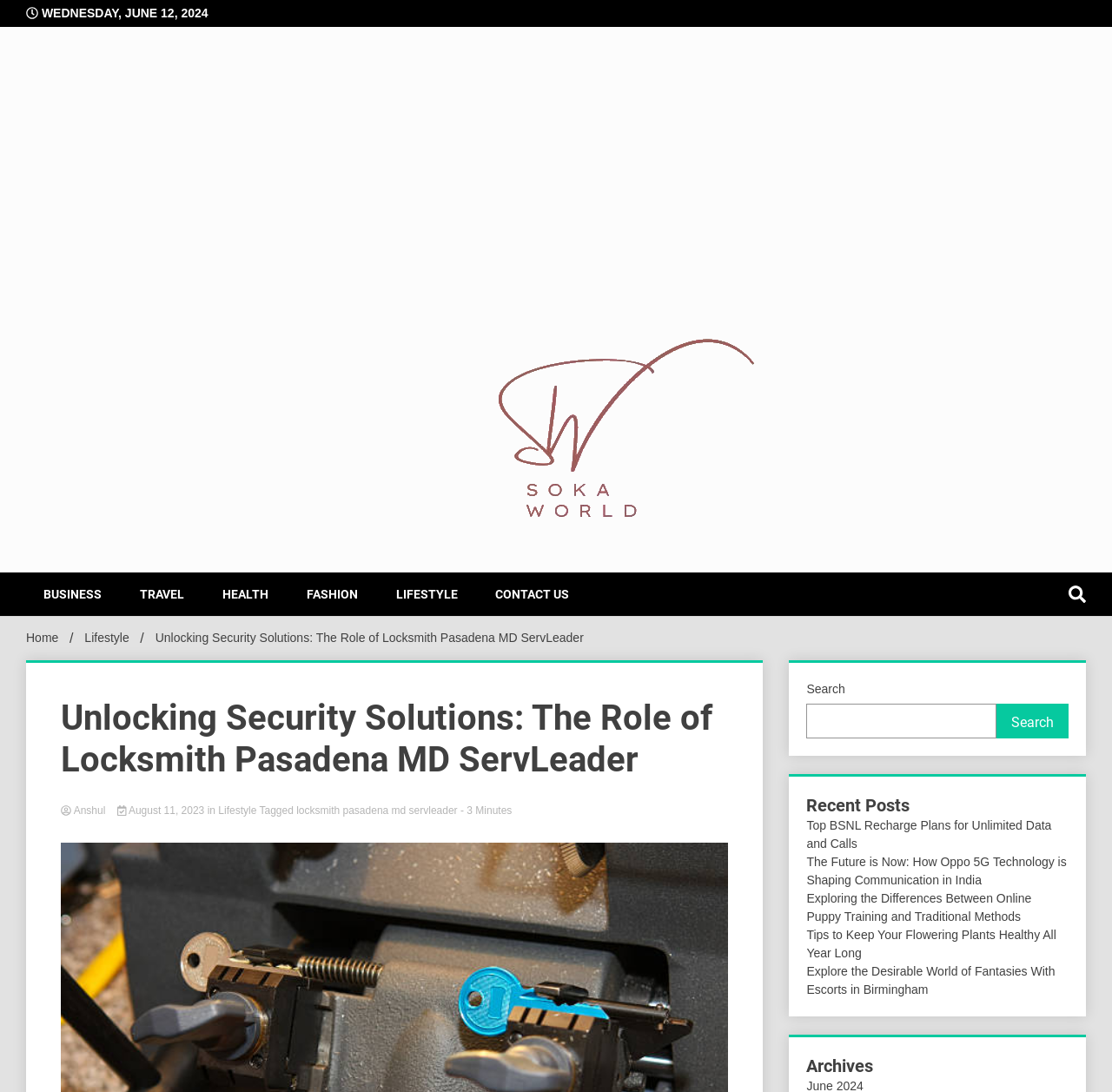Identify the bounding box coordinates necessary to click and complete the given instruction: "Visit the company's LinkedIn page".

None